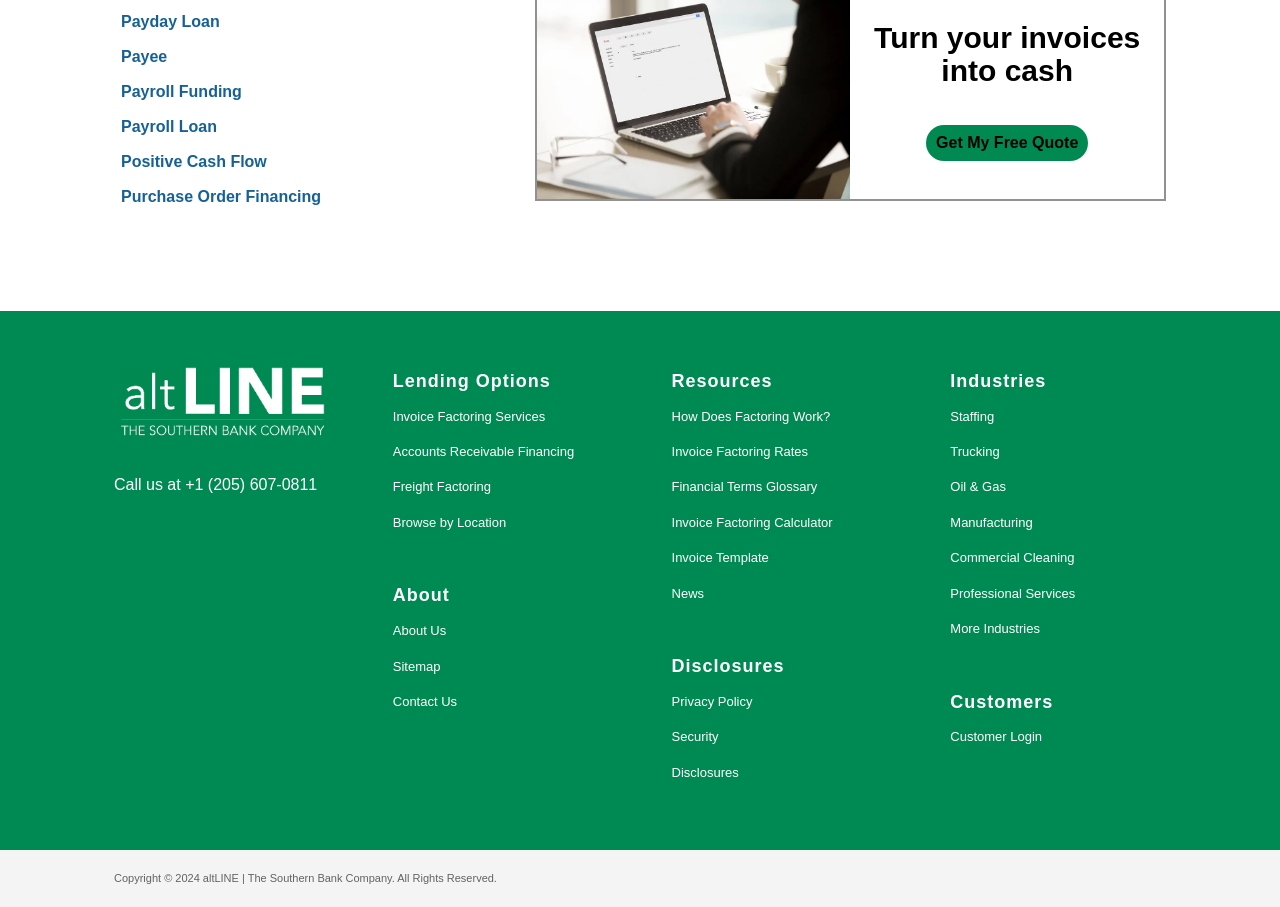Based on the element description "Payroll Loan", predict the bounding box coordinates of the UI element.

[0.095, 0.123, 0.17, 0.156]